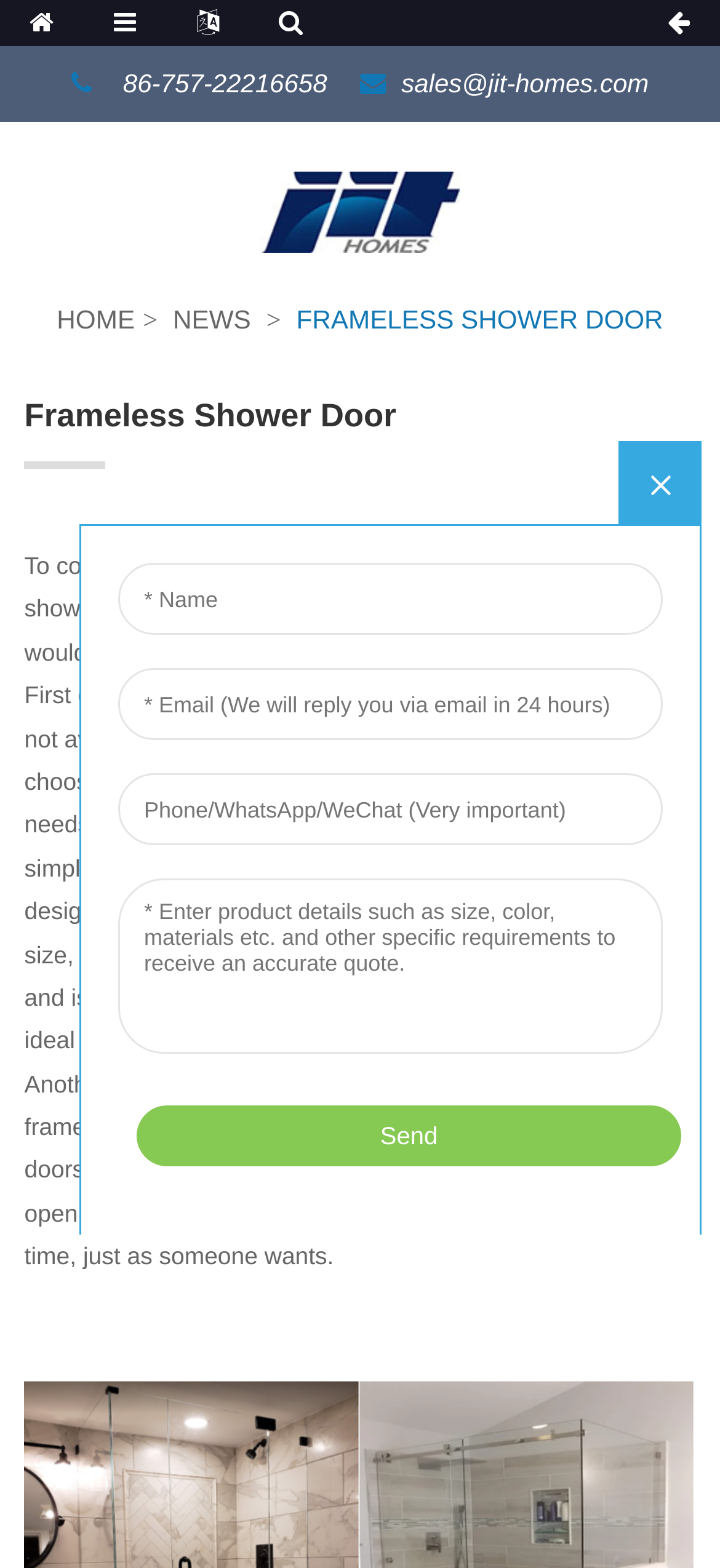By analyzing the image, answer the following question with a detailed response: What is the advantage of frameless shower doors in terms of design?

According to the text, frameless shower doors are customizable, which means buyers can choose from an endless list of designs to fit their bathroom's shape and size.